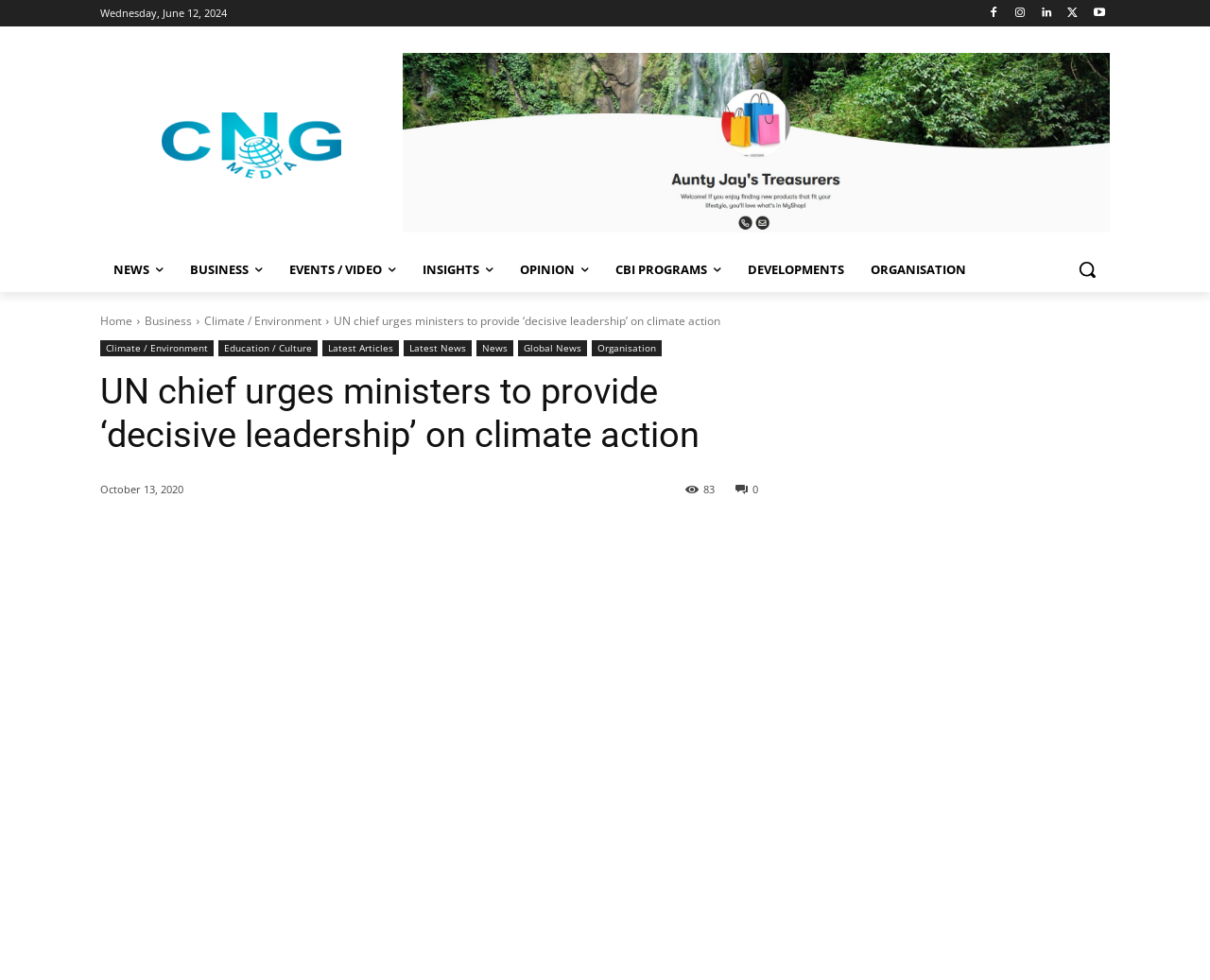Please specify the bounding box coordinates of the element that should be clicked to execute the given instruction: 'Search for something'. Ensure the coordinates are four float numbers between 0 and 1, expressed as [left, top, right, bottom].

[0.88, 0.252, 0.917, 0.298]